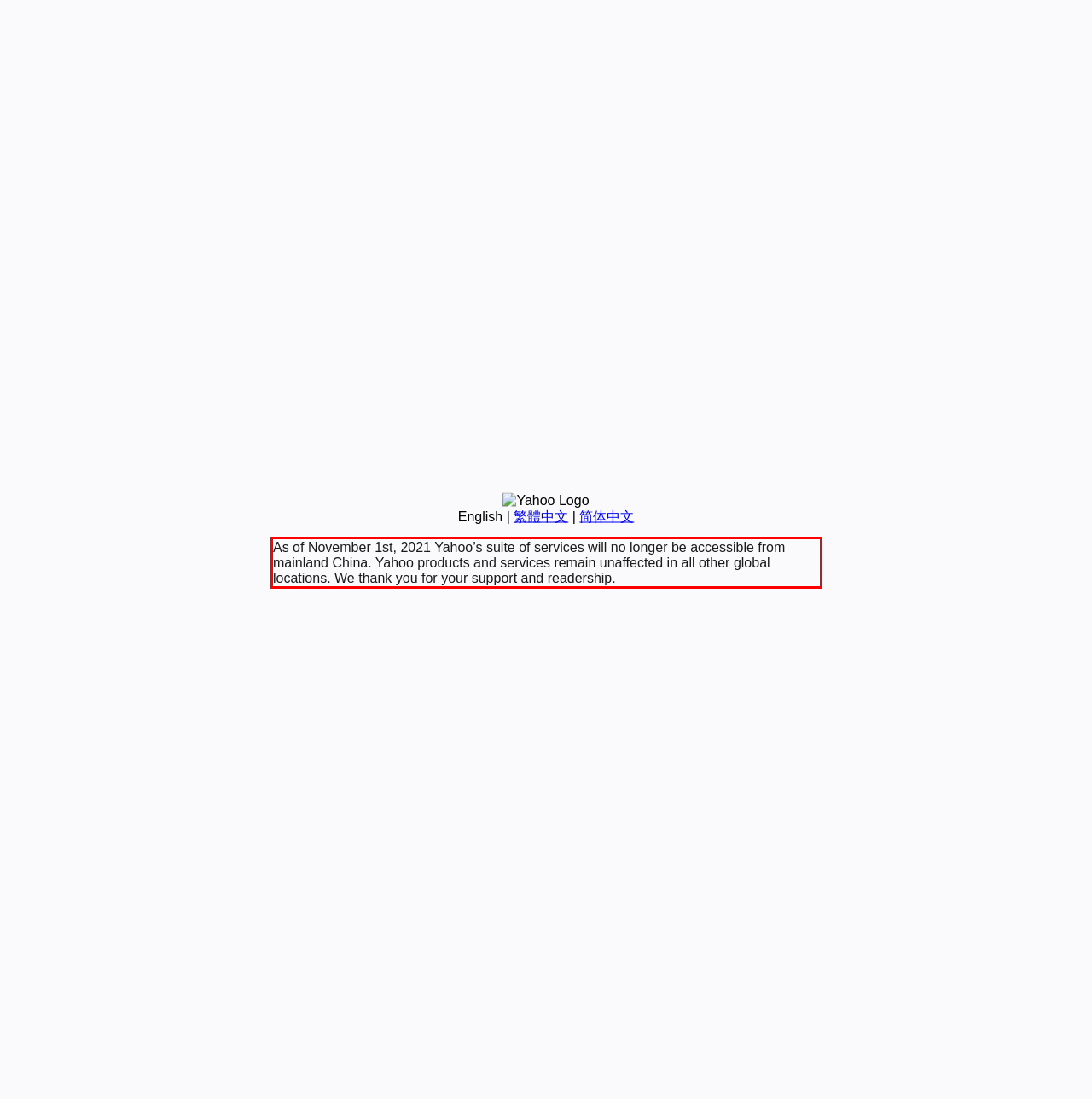Identify and extract the text within the red rectangle in the screenshot of the webpage.

As of November 1st, 2021 Yahoo’s suite of services will no longer be accessible from mainland China. Yahoo products and services remain unaffected in all other global locations. We thank you for your support and readership.